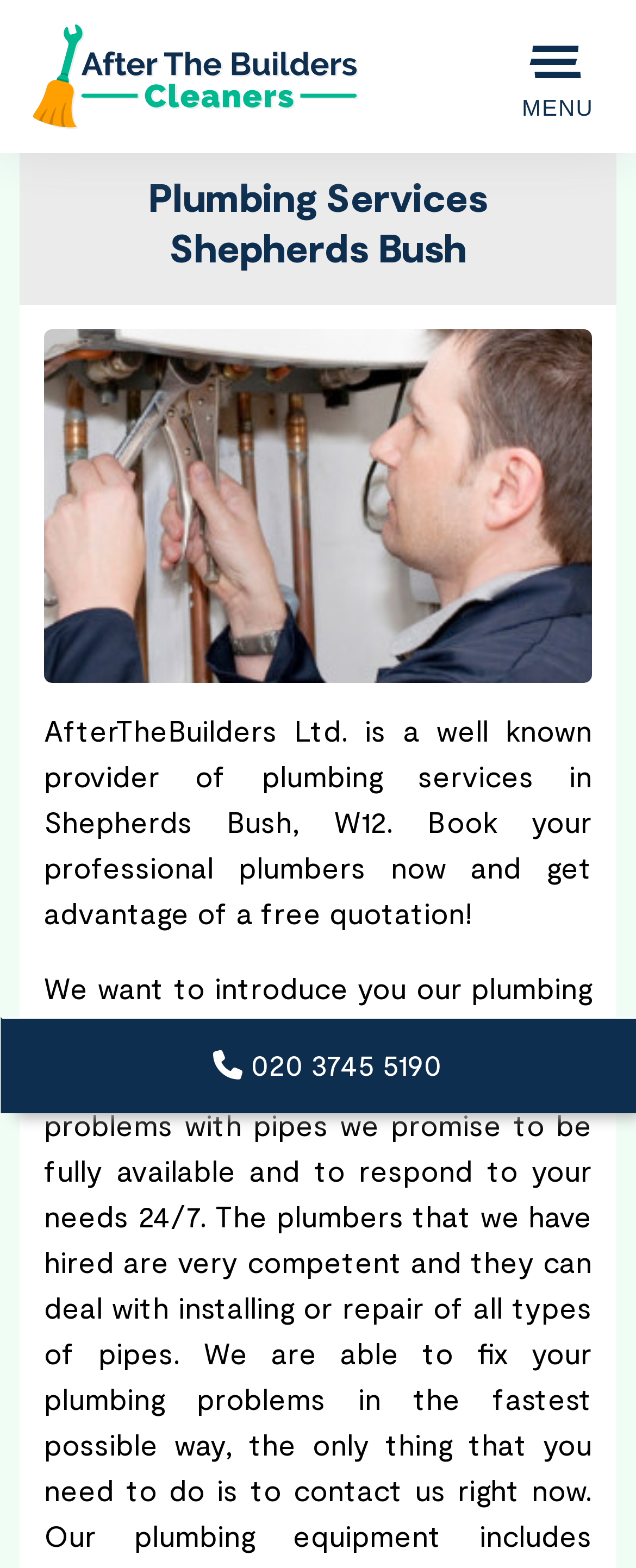Offer a detailed explanation of the webpage layout and contents.

The webpage is about AfterTheBuilders Ltd., a provider of plumbing services in Shepherds Bush, W12. At the top left, there is a link and an image, both labeled "After The Builders", which likely serve as a logo or branding element. 

On the top right, there is a button labeled "MENU". When expanded, it reveals a header section that contains a heading "Plumbing Services Shepherds Bush" and an image labeled "Plumber Shepherds Bush", which is likely a relevant image related to plumbing services. 

Below the image, there is a paragraph of text that summarizes the company's services, stating that AfterTheBuilders Ltd. is a well-known provider of plumbing services in Shepherds Bush, W12, and invites users to book professional plumbers and receive a free quotation.